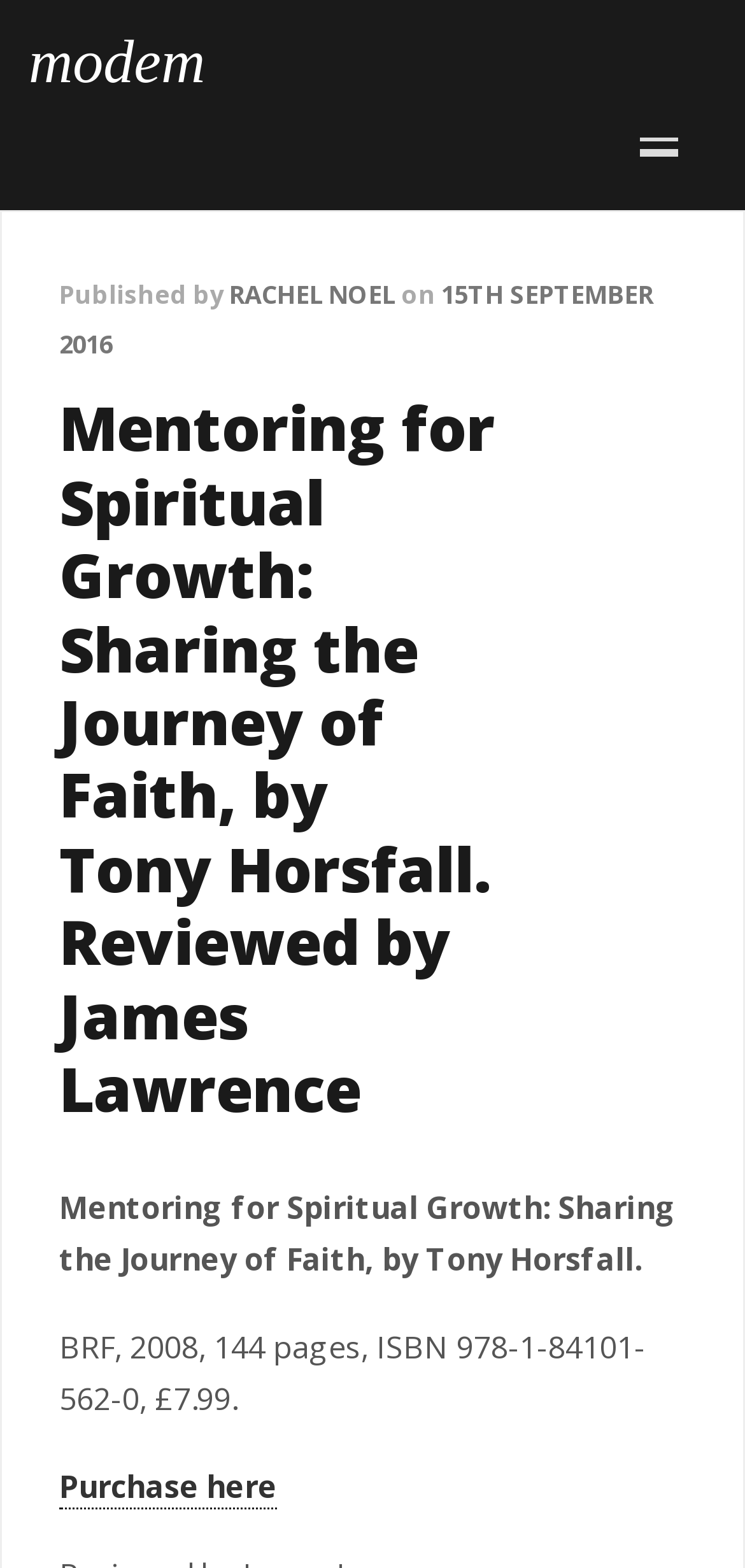Please provide a one-word or phrase answer to the question: 
Who reviewed the book?

James Lawrence